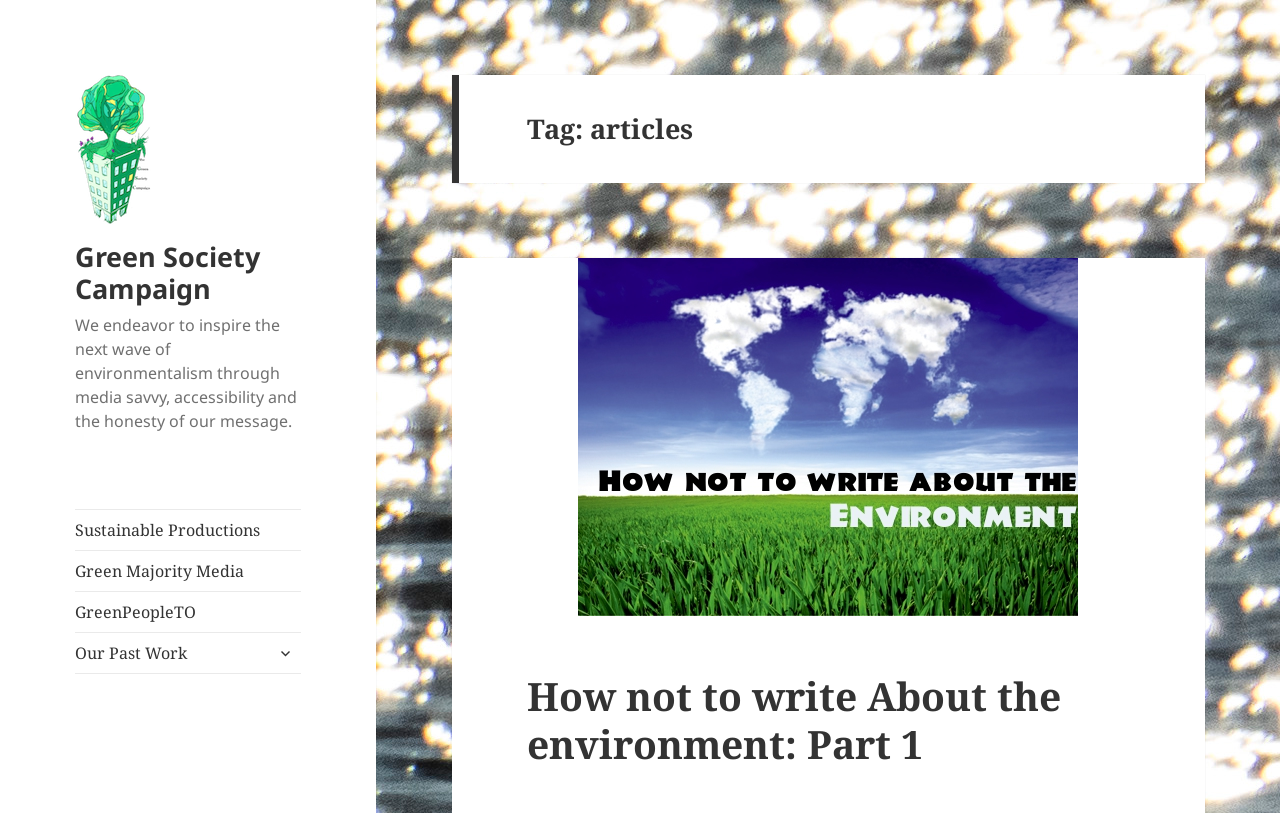Specify the bounding box coordinates of the element's region that should be clicked to achieve the following instruction: "read about Sustainable Productions". The bounding box coordinates consist of four float numbers between 0 and 1, in the format [left, top, right, bottom].

[0.059, 0.627, 0.235, 0.676]